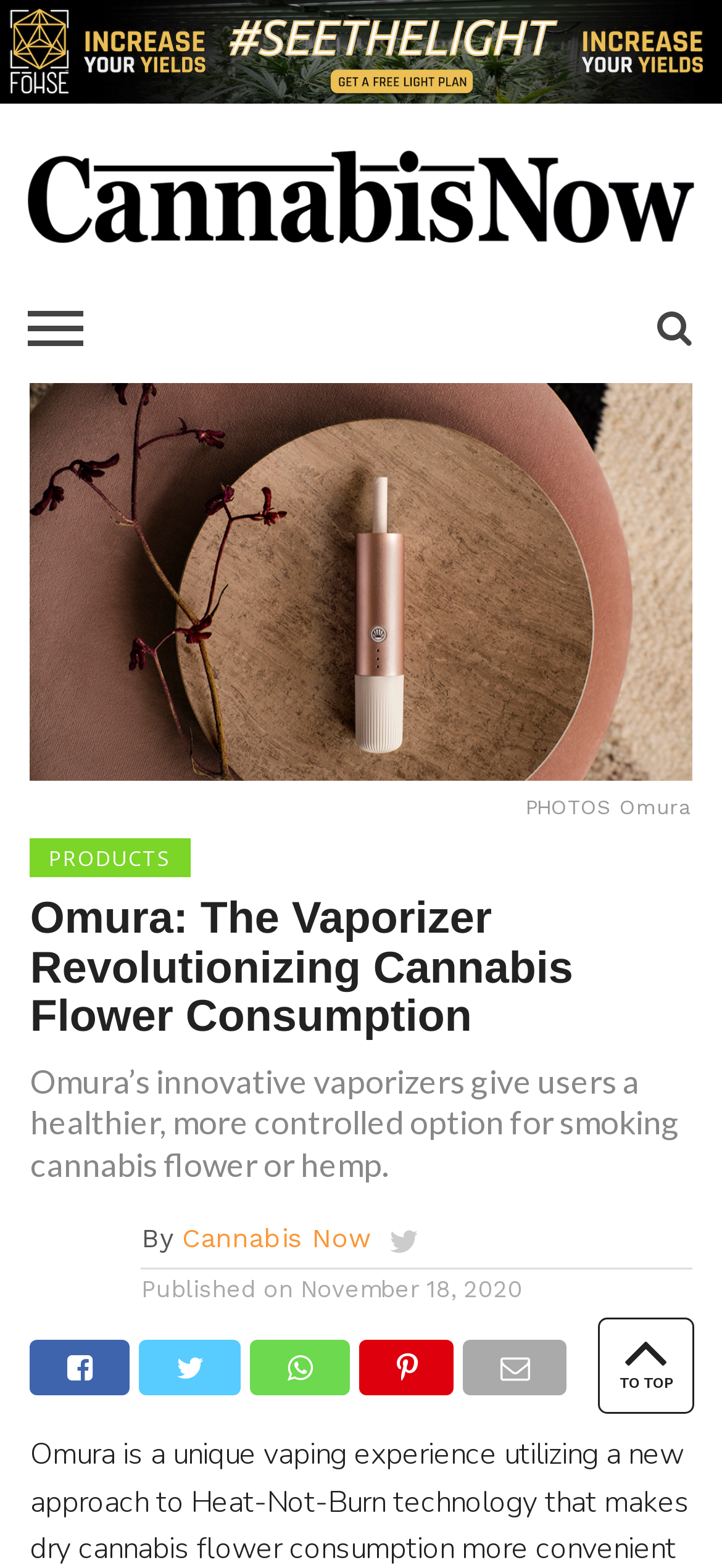When was the article published?
Based on the screenshot, give a detailed explanation to answer the question.

The published date can be found in the text 'Published on November 18, 2020' which is located at the bottom of the webpage.